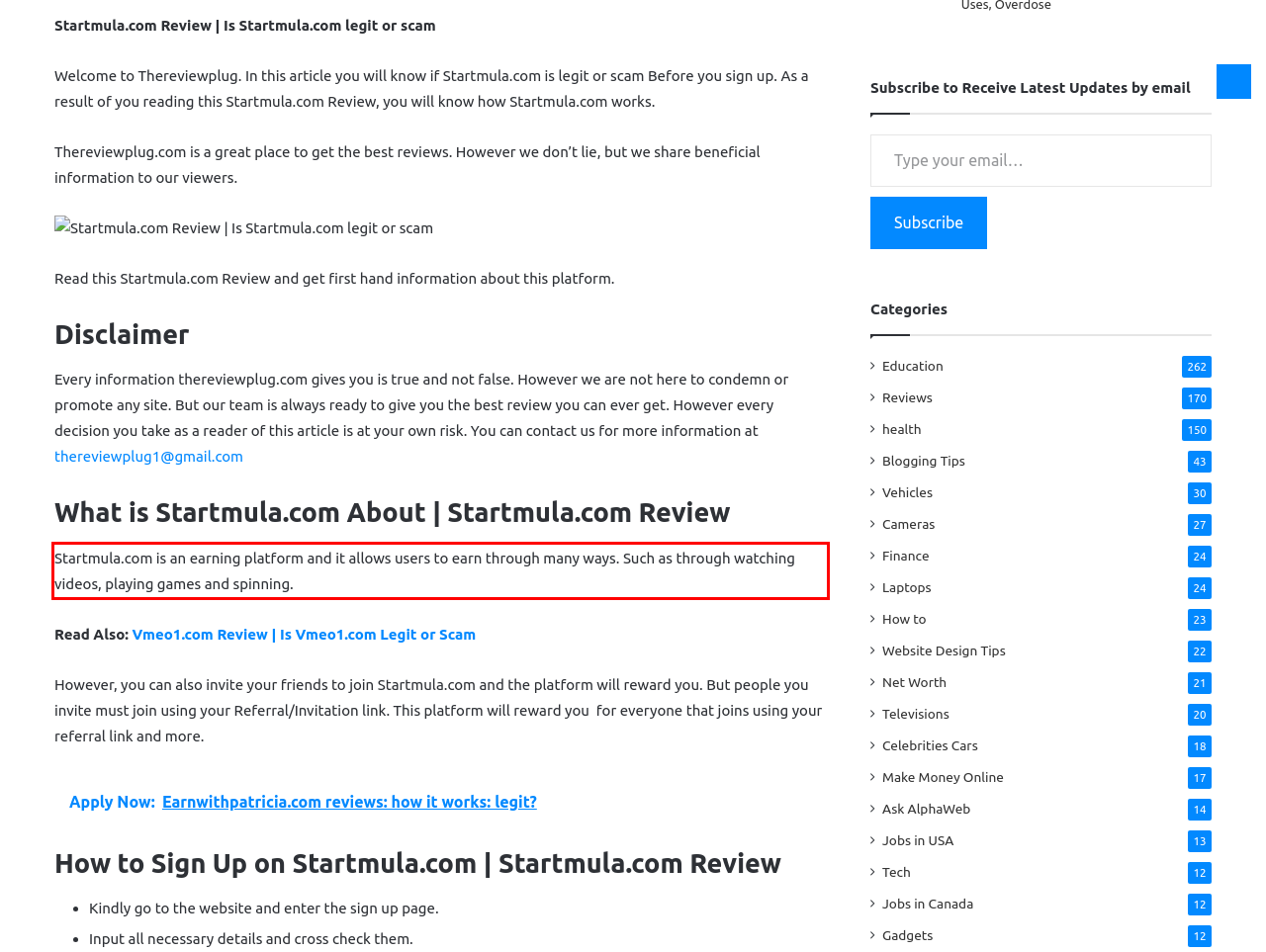You are presented with a webpage screenshot featuring a red bounding box. Perform OCR on the text inside the red bounding box and extract the content.

Startmula.com is an earning platform and it allows users to earn through many ways. Such as through watching videos, playing games and spinning.